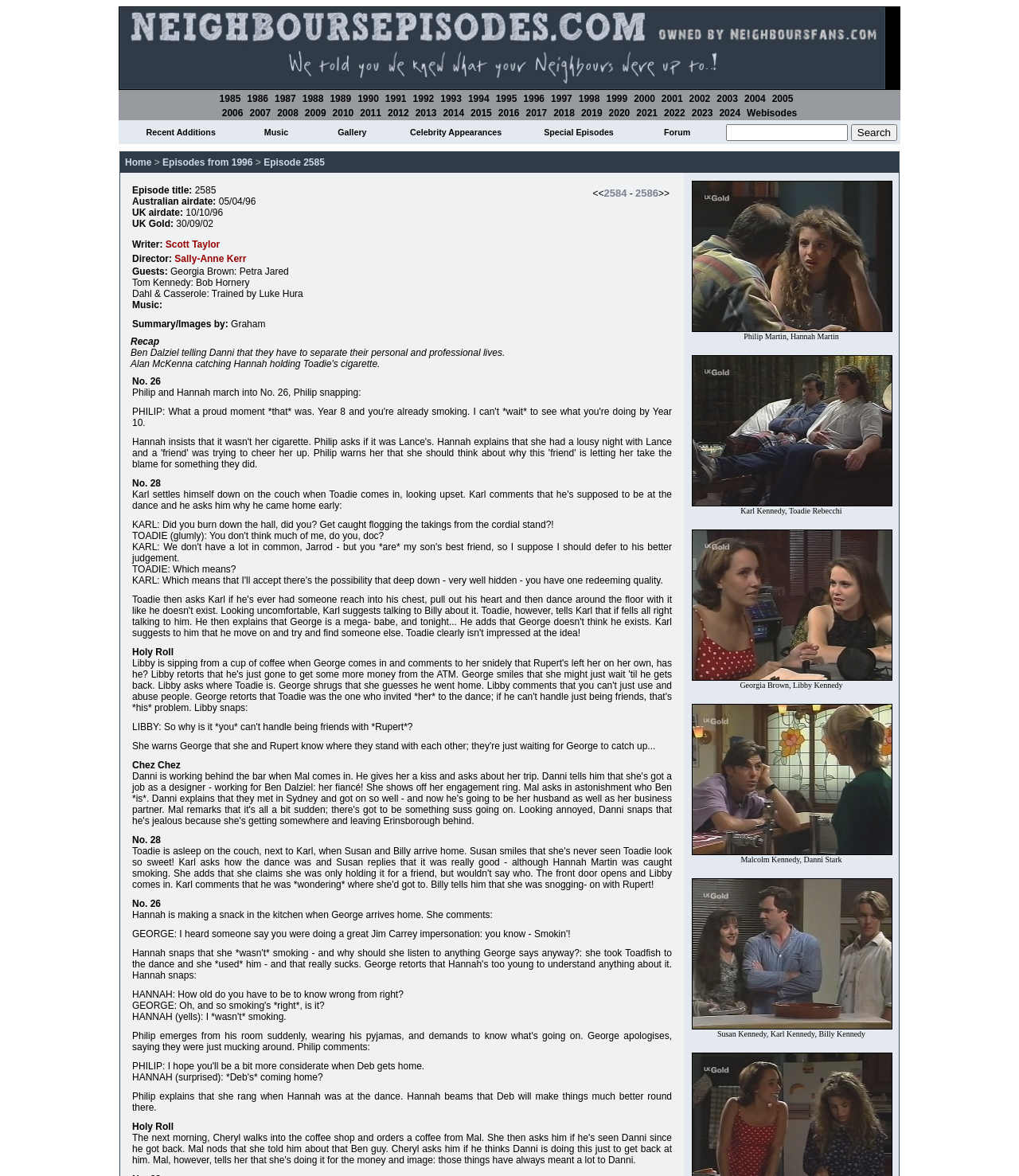Please identify the bounding box coordinates of the region to click in order to complete the given instruction: "View recent additions". The coordinates should be four float numbers between 0 and 1, i.e., [left, top, right, bottom].

[0.143, 0.109, 0.212, 0.117]